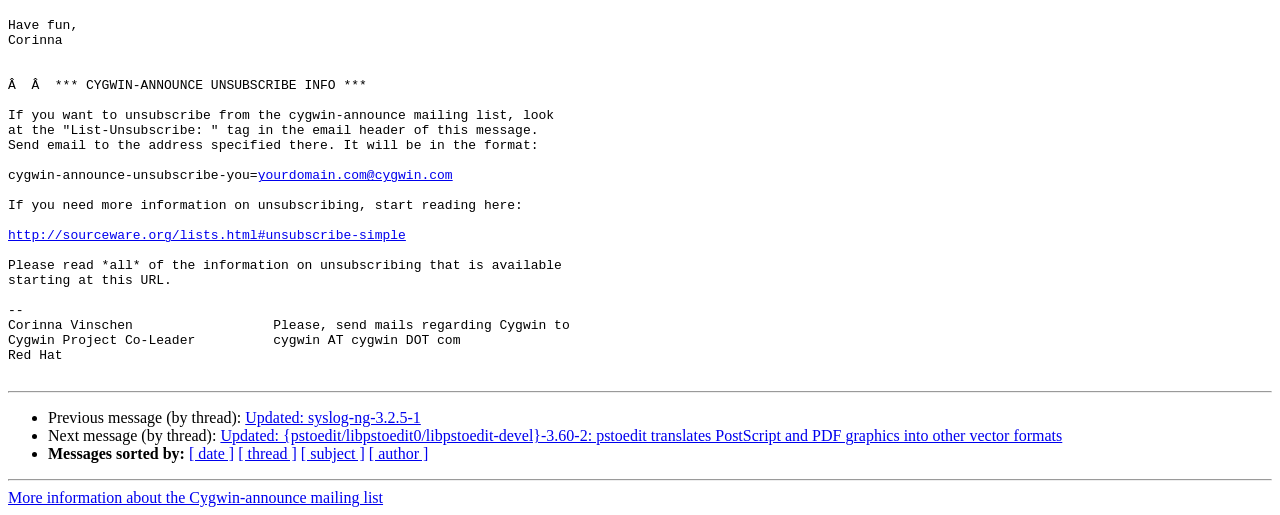Please answer the following question using a single word or phrase: 
What is the URL of the link to unsubscribe from a mailing list?

http://sourceware.org/lists.html#unsubscribe-simple